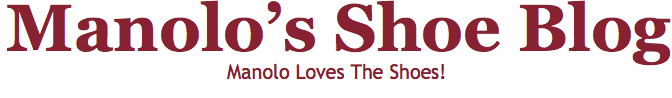What is the focus of the blog?
Using the image, respond with a single word or phrase.

Stylish footwear